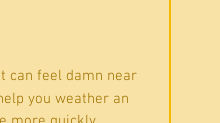What is the purpose of the article?
Answer the question with a detailed and thorough explanation.

The purpose of the article is to support mothers in navigating their emotional landscapes and fostering resilience amidst the ups and downs of parenting, as mentioned in the caption.